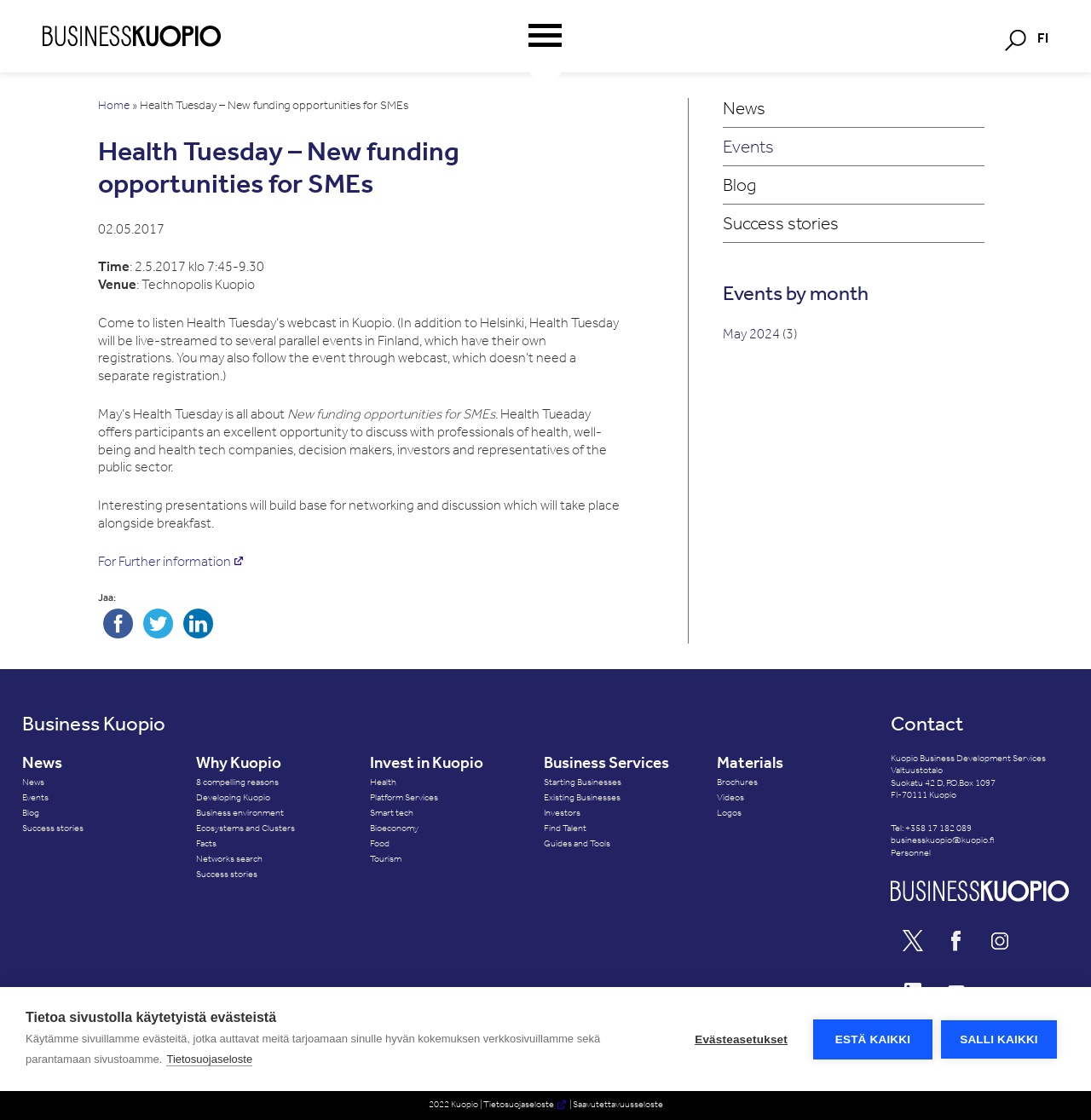Could you indicate the bounding box coordinates of the region to click in order to complete this instruction: "Click on the 'Events' link".

[0.662, 0.122, 0.709, 0.14]